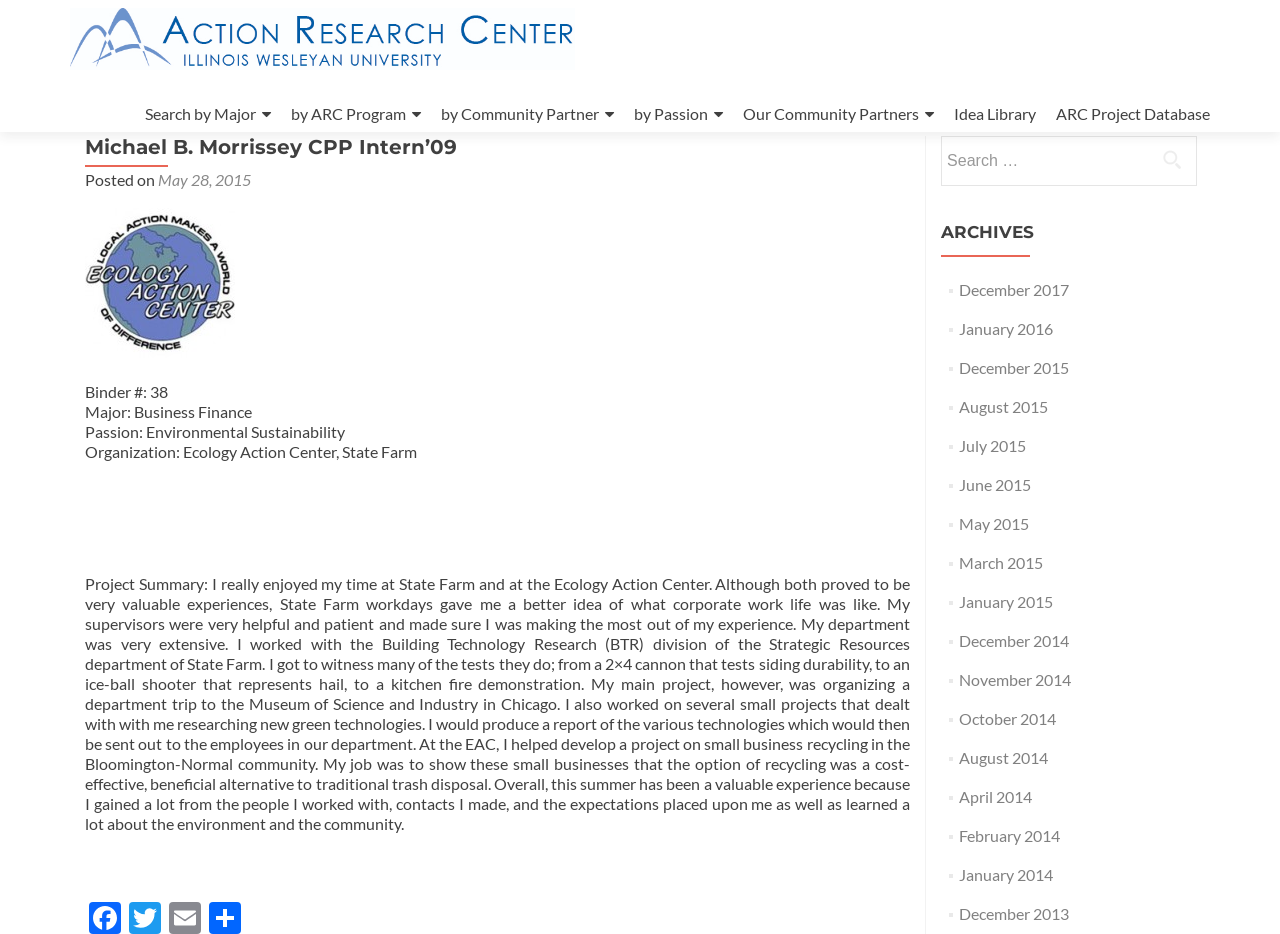What is the major of the intern?
Respond to the question with a well-detailed and thorough answer.

I found the answer by looking at the major section, which lists 'Business Finance' as the major of the intern.